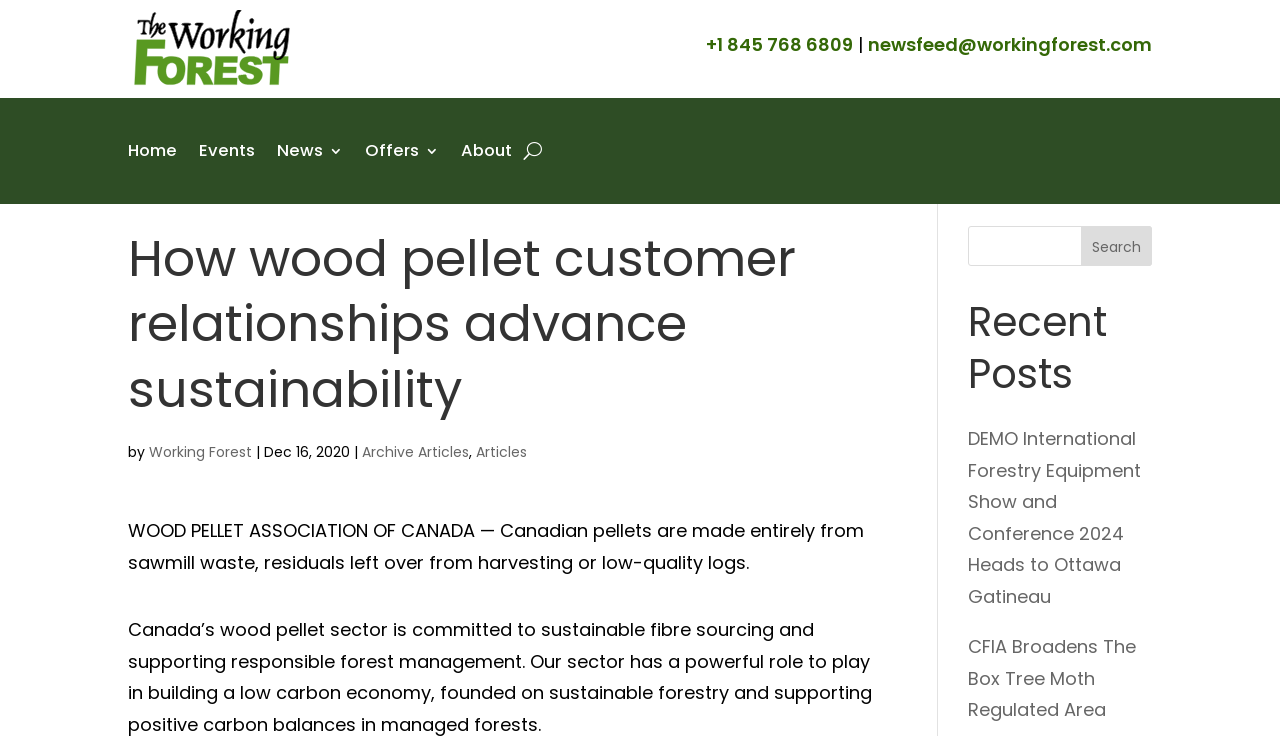Determine the bounding box coordinates of the clickable region to execute the instruction: "Search for something". The coordinates should be four float numbers between 0 and 1, denoted as [left, top, right, bottom].

[0.756, 0.307, 0.9, 0.361]